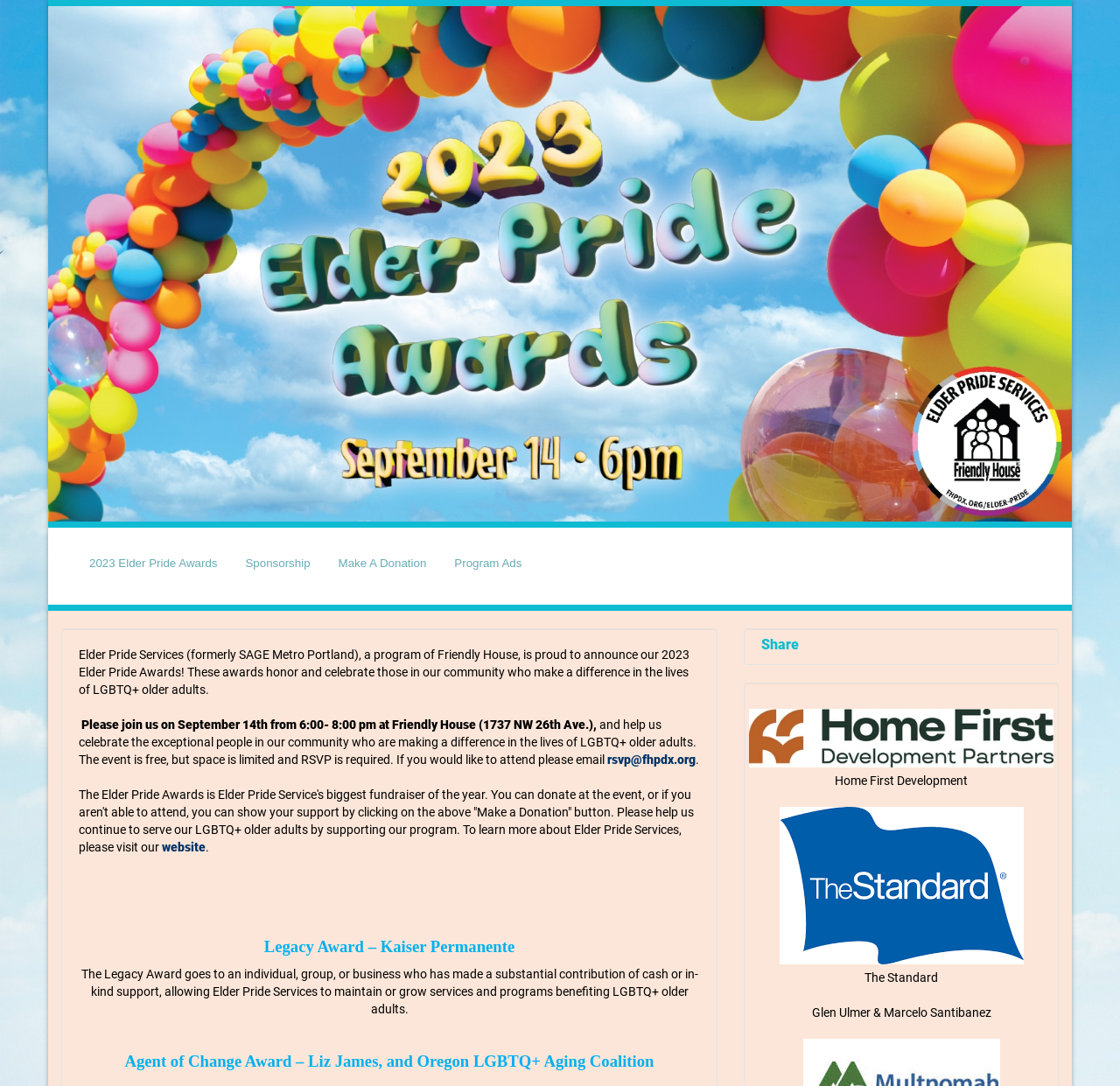Please find the bounding box coordinates of the element's region to be clicked to carry out this instruction: "Learn about Sponsorship".

[0.209, 0.493, 0.287, 0.544]